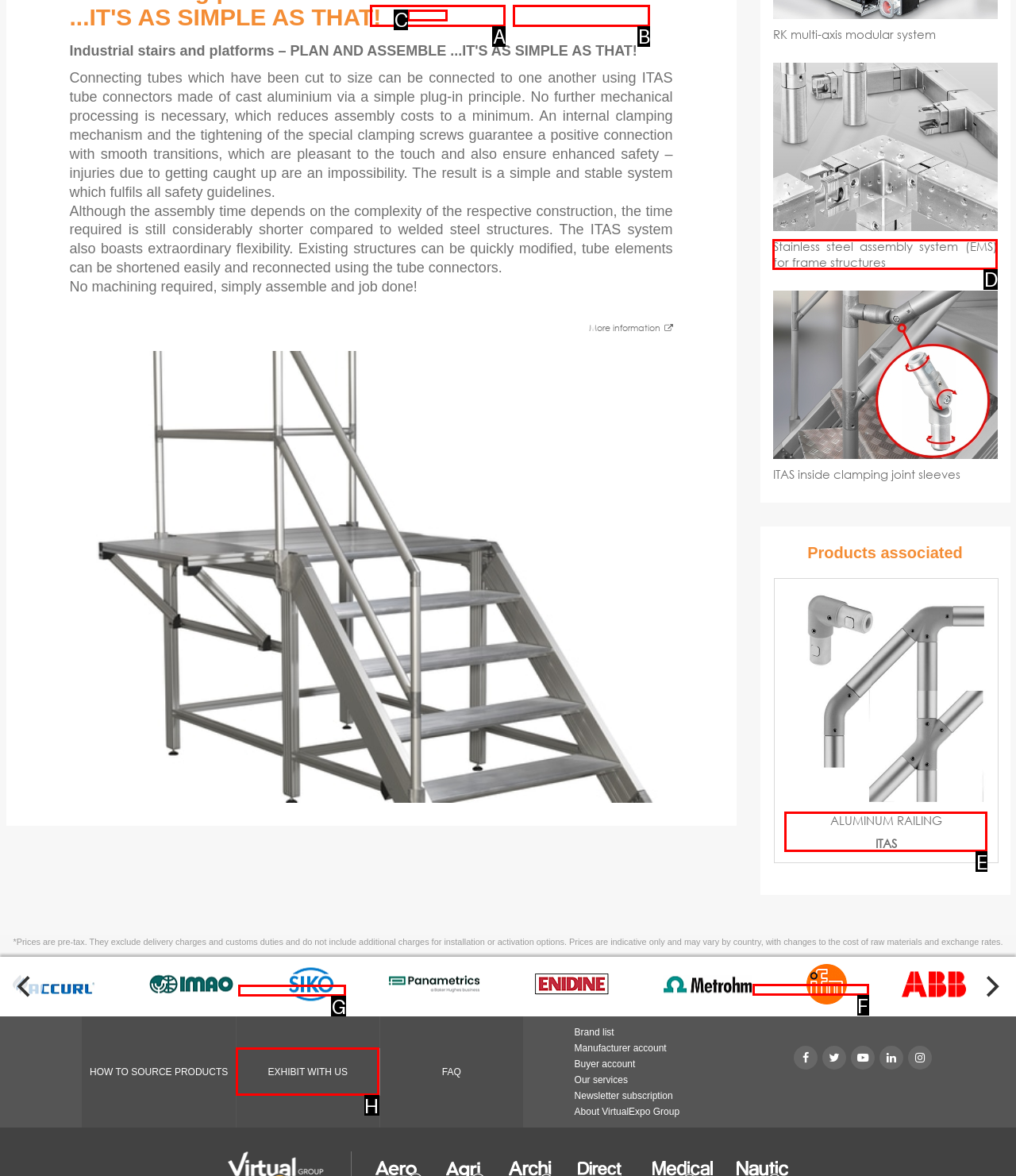Match the following description to the correct HTML element: Exhibit with us Indicate your choice by providing the letter.

H